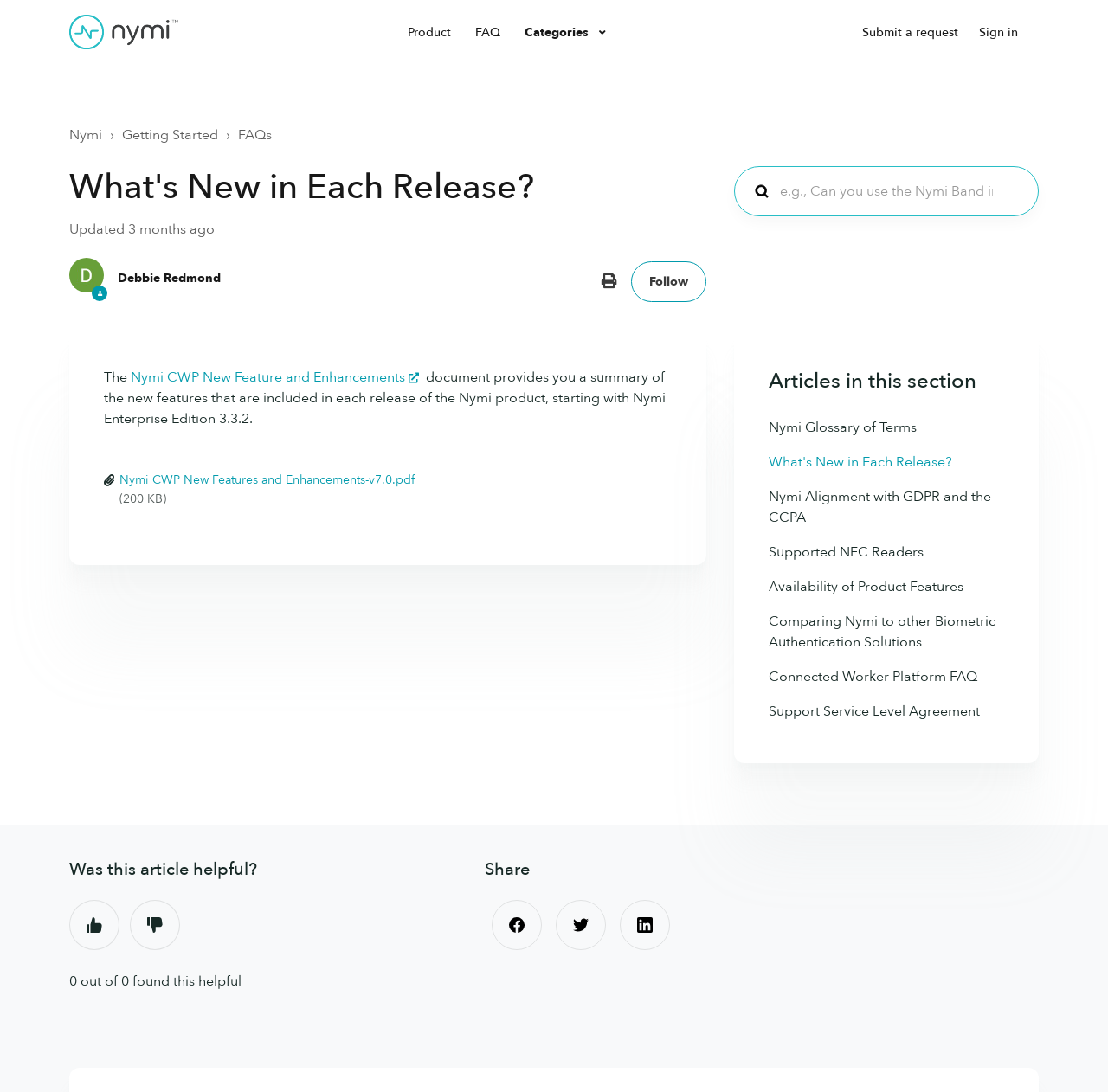What is the name of the product?
Please answer the question as detailed as possible based on the image.

I found the answer by looking at the logo link at the top left corner of the webpage, which says 'Logo' and has a bounding box coordinate of [0.062, 0.013, 0.161, 0.045]. This suggests that the product name is Nymi.